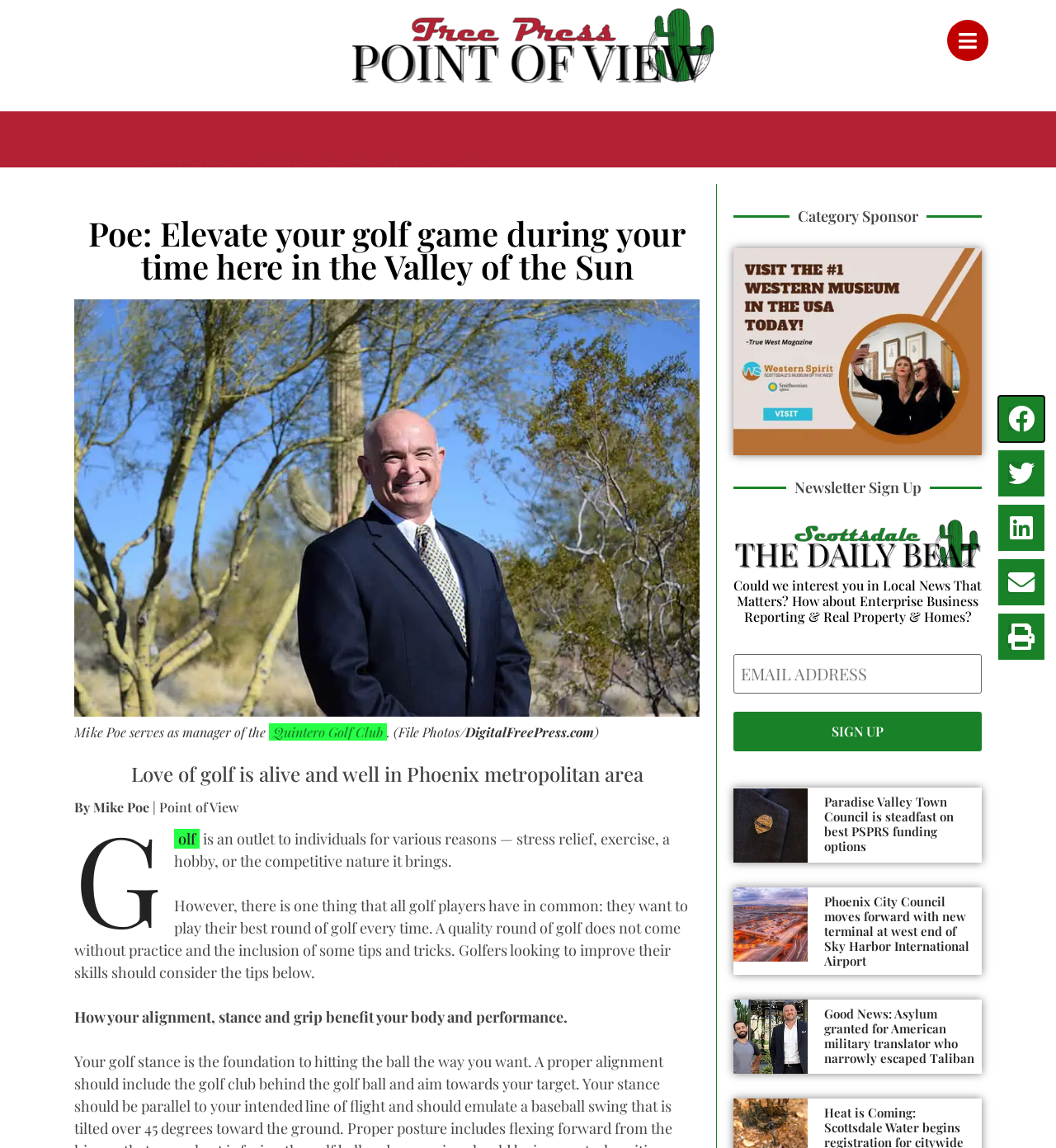How many social media sharing options are available?
From the details in the image, answer the question comprehensively.

The answer can be found by counting the number of social media sharing buttons at the bottom of the webpage, which are 'Share on facebook', 'Share on twitter', 'Share on linkedin', 'Share on email', and 'Share on print'.